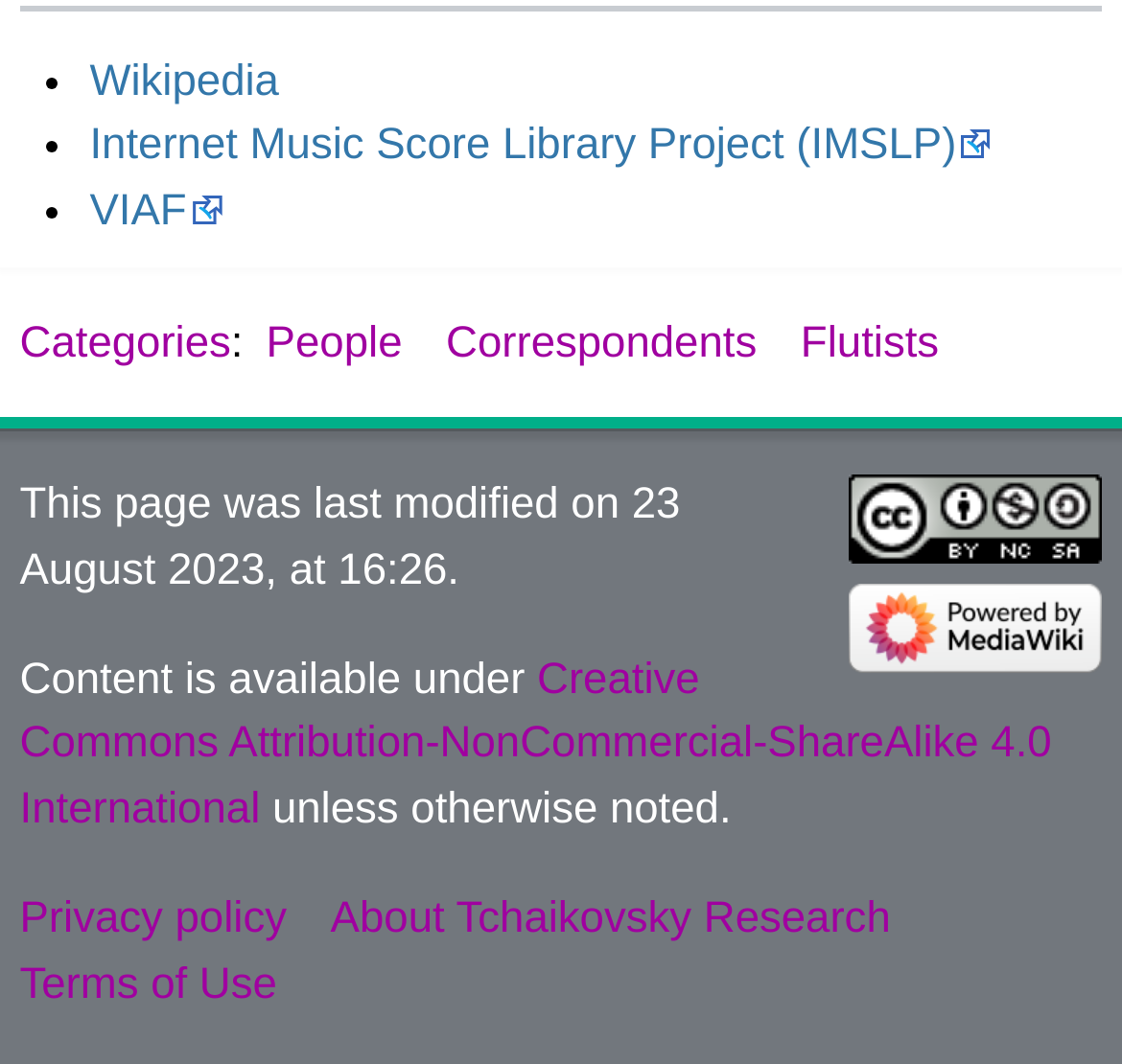Please look at the image and answer the question with a detailed explanation: What categories are listed on the webpage?

The categories are listed as links on the webpage, with 'People' having a bounding box of [0.237, 0.3, 0.359, 0.346], 'Correspondents' having a bounding box of [0.397, 0.3, 0.675, 0.346], and 'Flutists' having a bounding box of [0.714, 0.3, 0.837, 0.346].